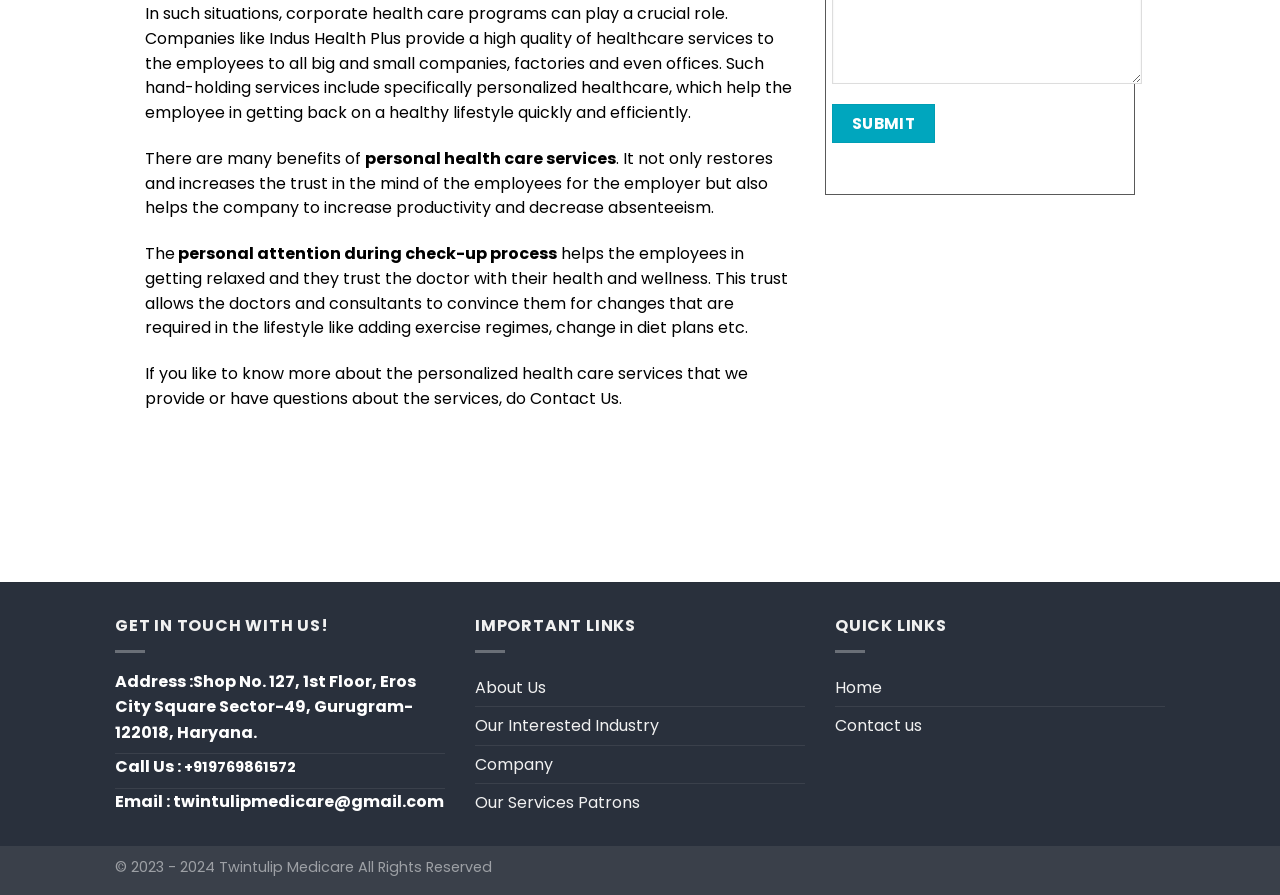Find the bounding box coordinates for the UI element whose description is: "About Us". The coordinates should be four float numbers between 0 and 1, in the format [left, top, right, bottom].

[0.371, 0.747, 0.427, 0.789]